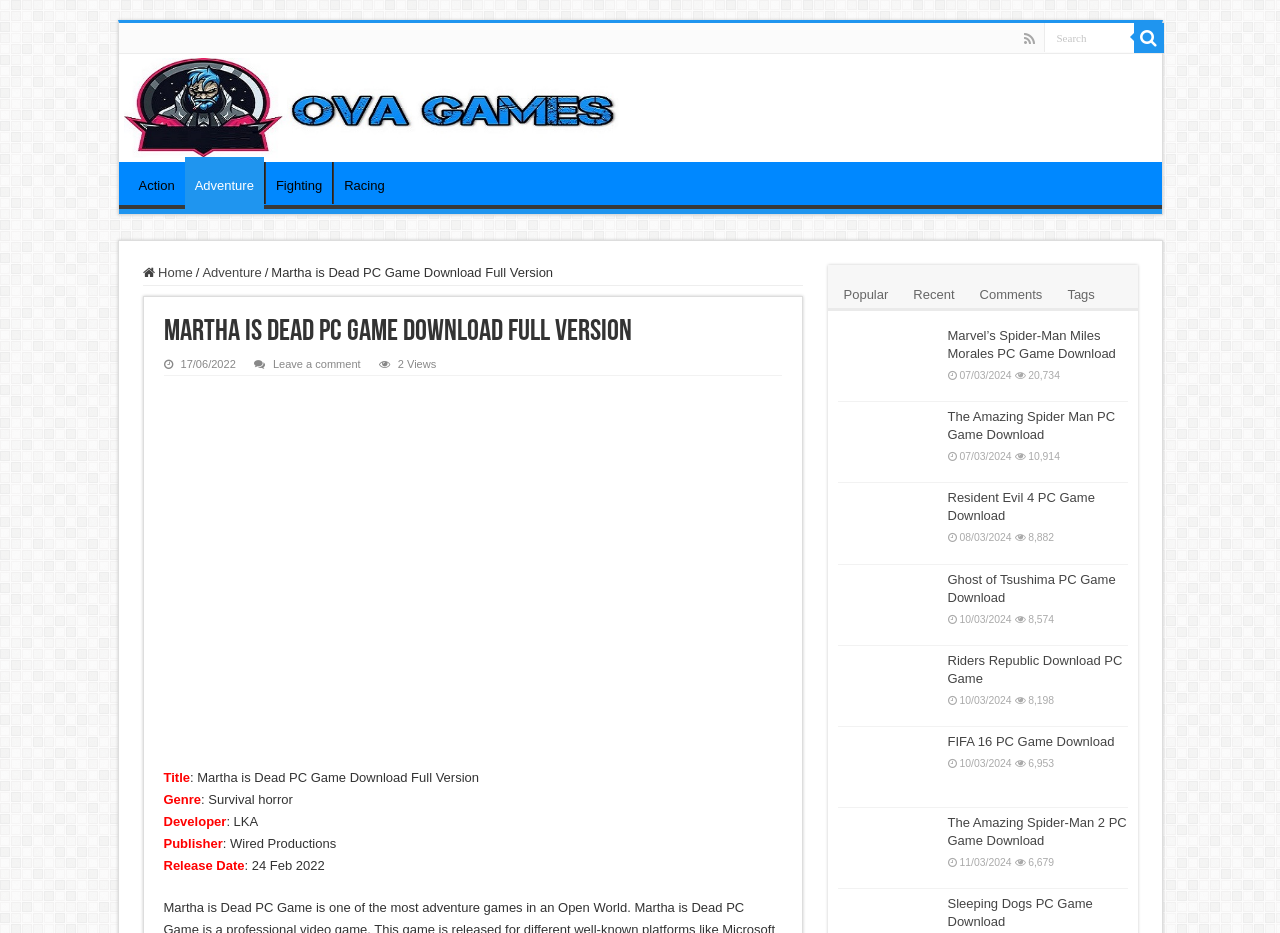Predict the bounding box coordinates of the area that should be clicked to accomplish the following instruction: "Download Martha is Dead PC Game". The bounding box coordinates should consist of four float numbers between 0 and 1, i.e., [left, top, right, bottom].

[0.128, 0.34, 0.611, 0.373]